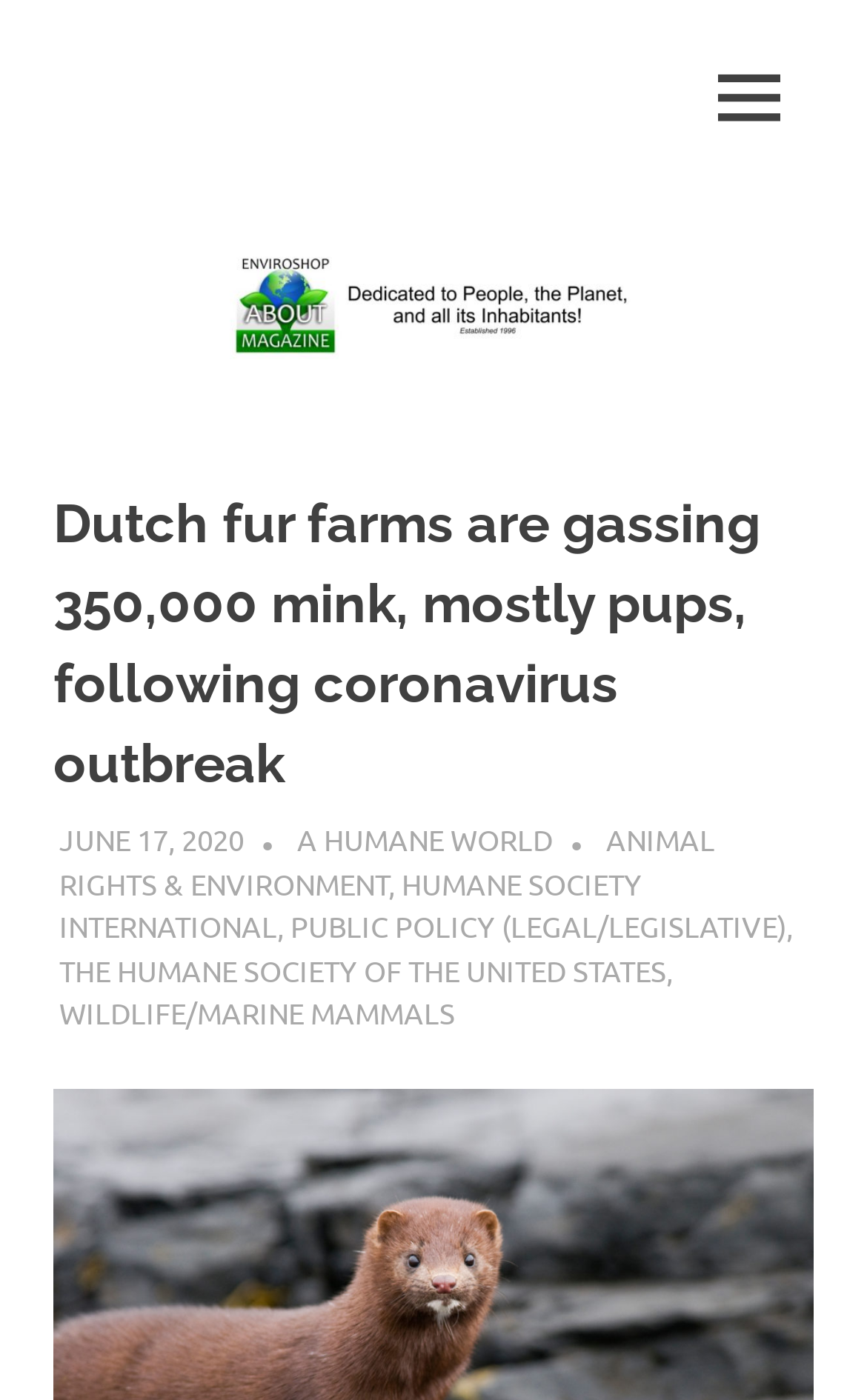Identify the bounding box coordinates of the section that should be clicked to achieve the task described: "Visit Enviroshop – About Magazine".

[0.062, 0.078, 0.495, 0.365]